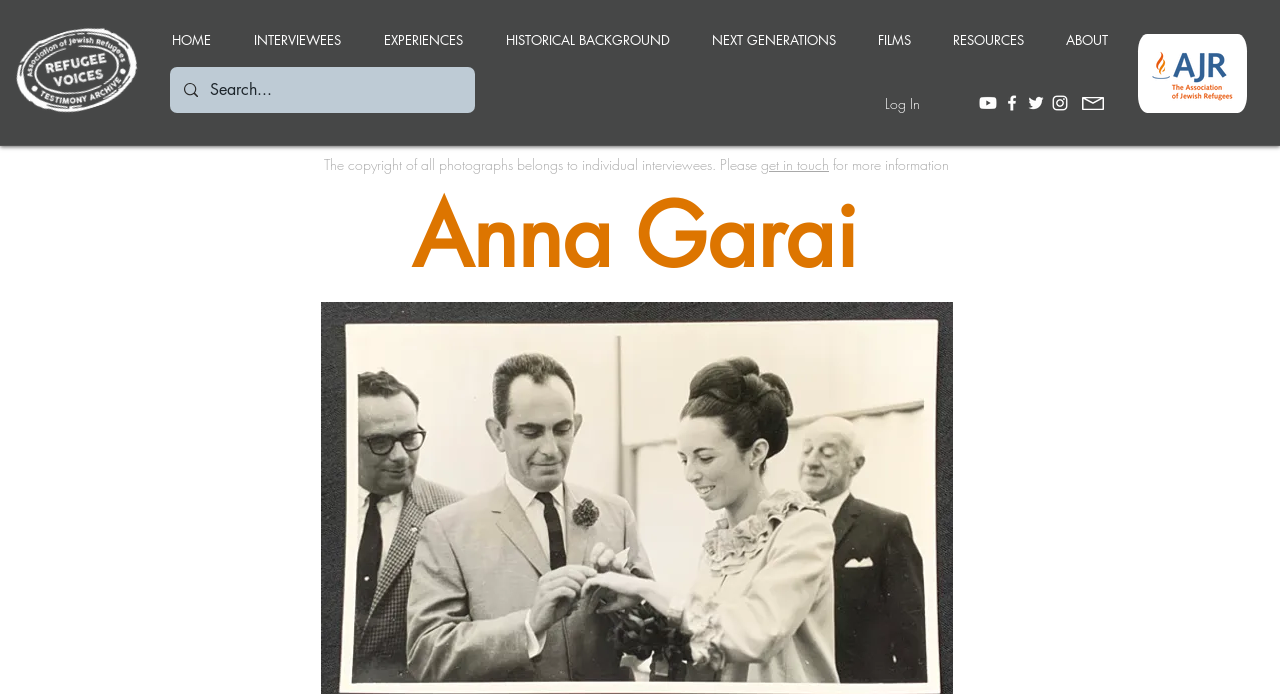What is the purpose of the 'Log In' button?
Look at the screenshot and give a one-word or phrase answer.

To log in to the website